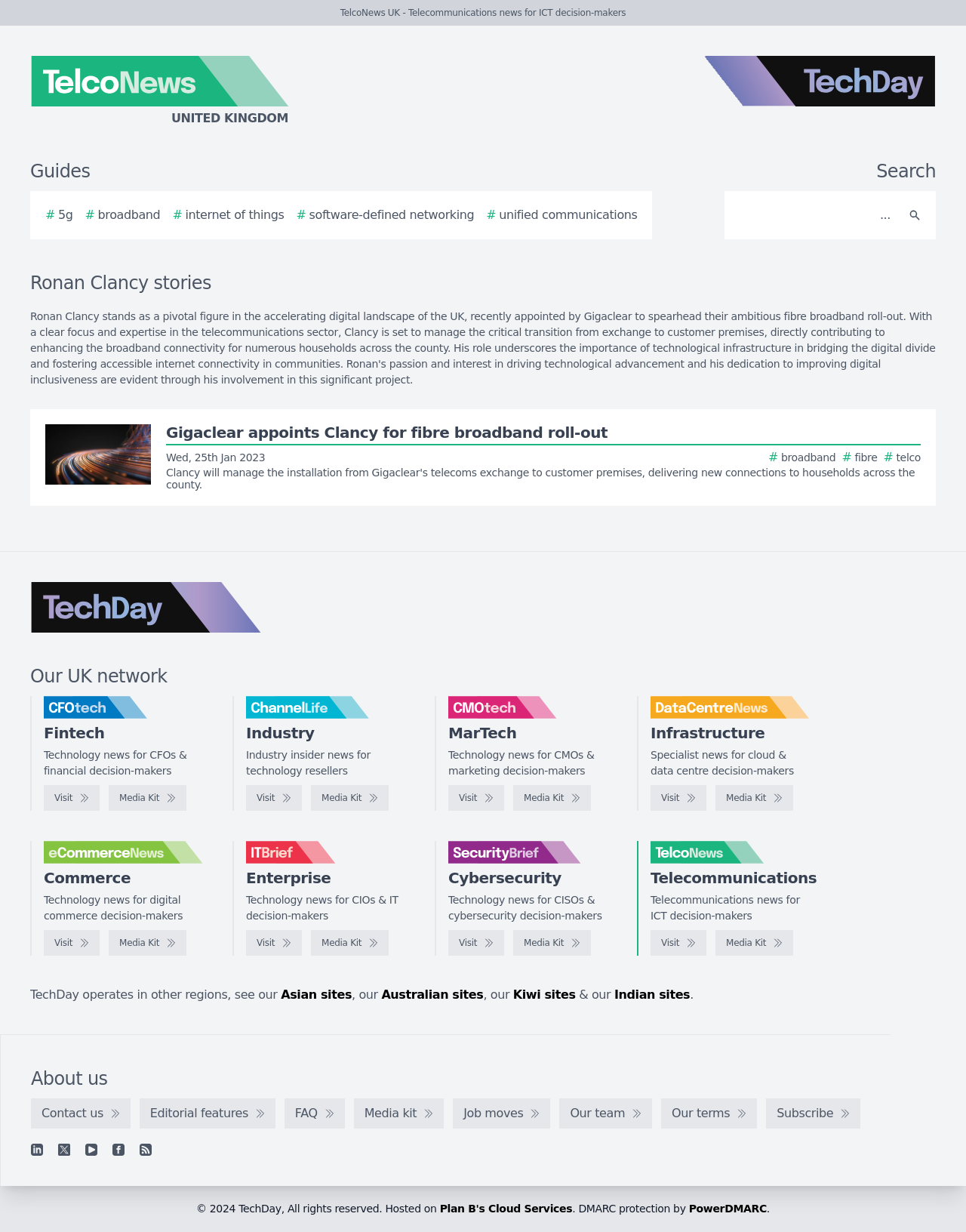What is the name of the website?
Use the image to answer the question with a single word or phrase.

TelcoNews UK